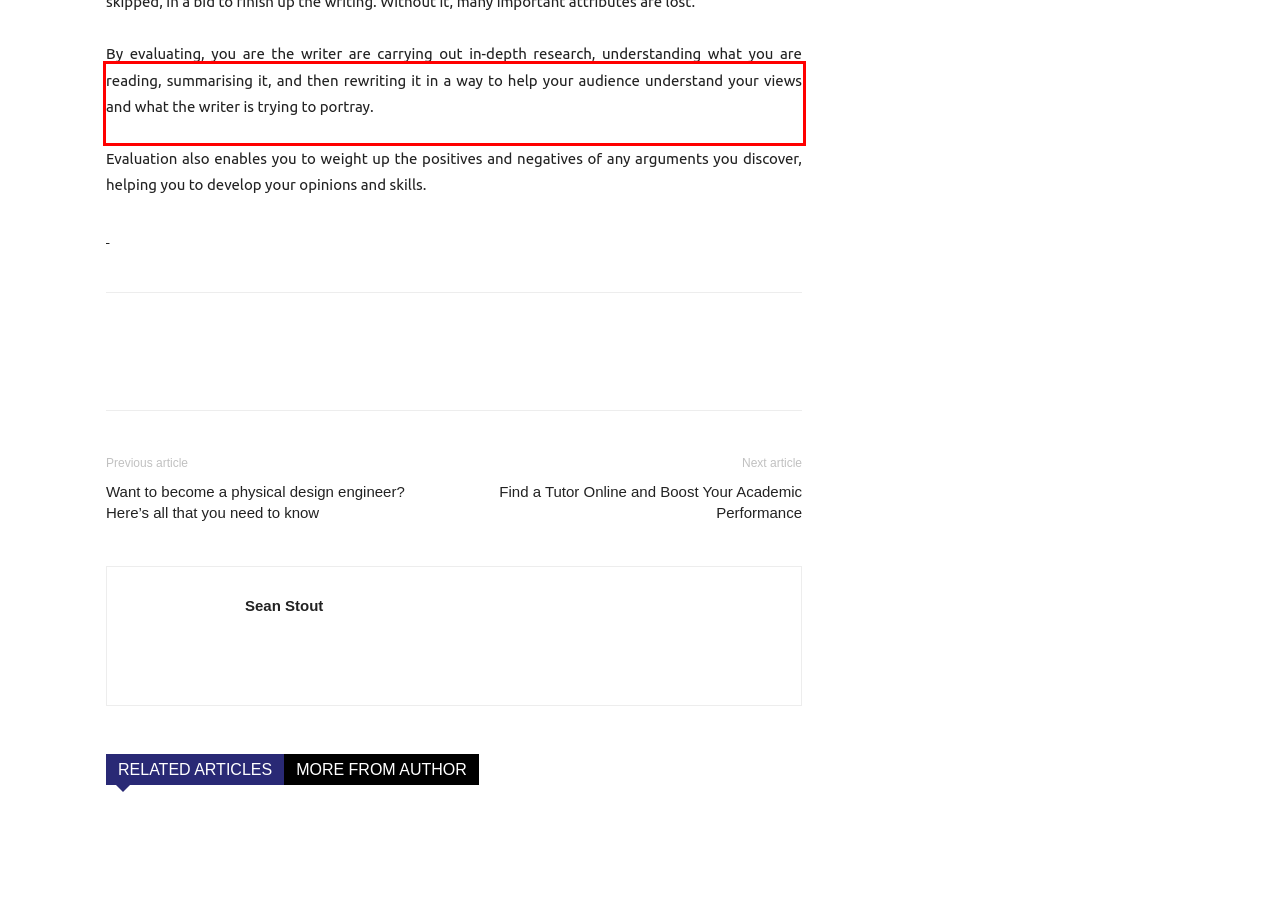Please extract the text content within the red bounding box on the webpage screenshot using OCR.

By evaluating, you are the writer are carrying out in-depth research, understanding what you are reading, summarising it, and then rewriting it in a way to help your audience understand your views and what the writer is trying to portray.